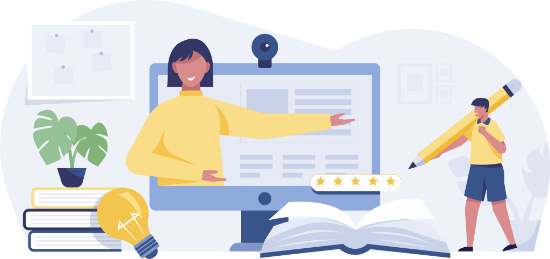Answer the following inquiry with a single word or phrase:
What object is held by the figure beside the individual?

A large pencil